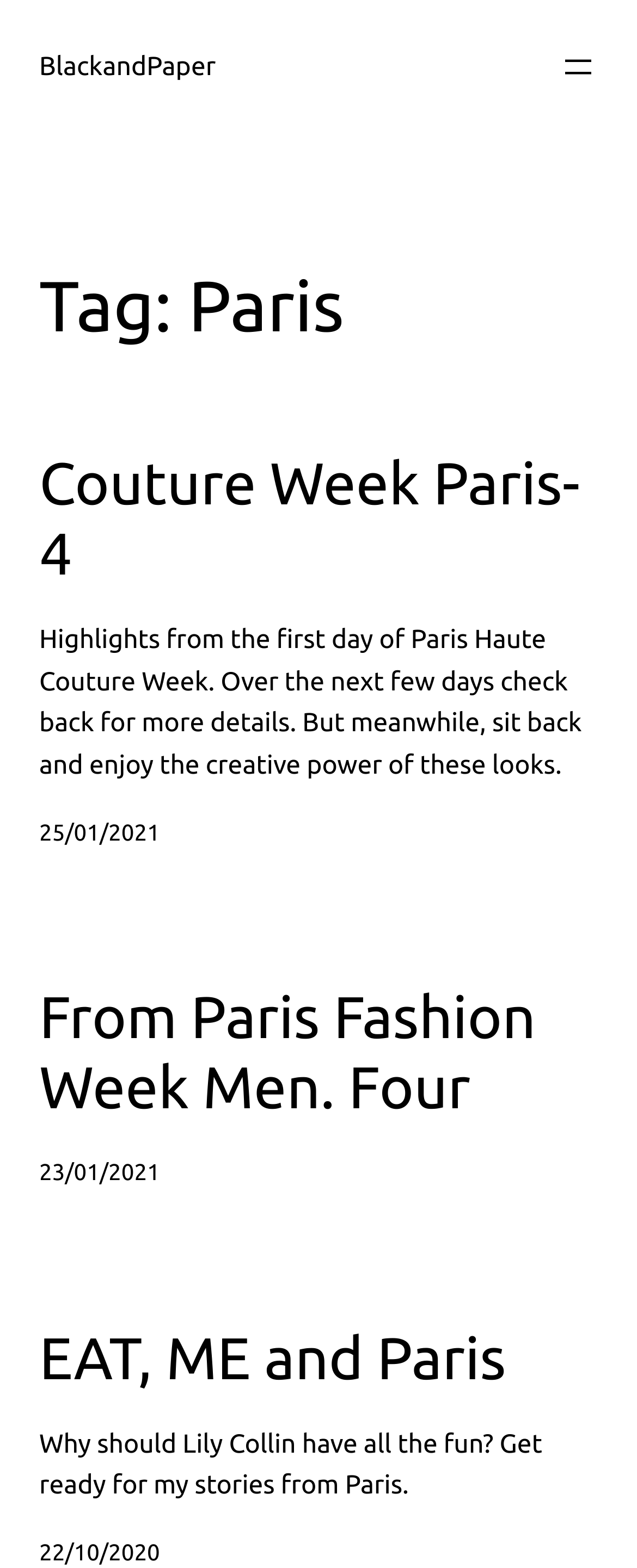Pinpoint the bounding box coordinates of the clickable area needed to execute the instruction: "Click on the BlackandPaper link". The coordinates should be specified as four float numbers between 0 and 1, i.e., [left, top, right, bottom].

[0.062, 0.033, 0.339, 0.052]